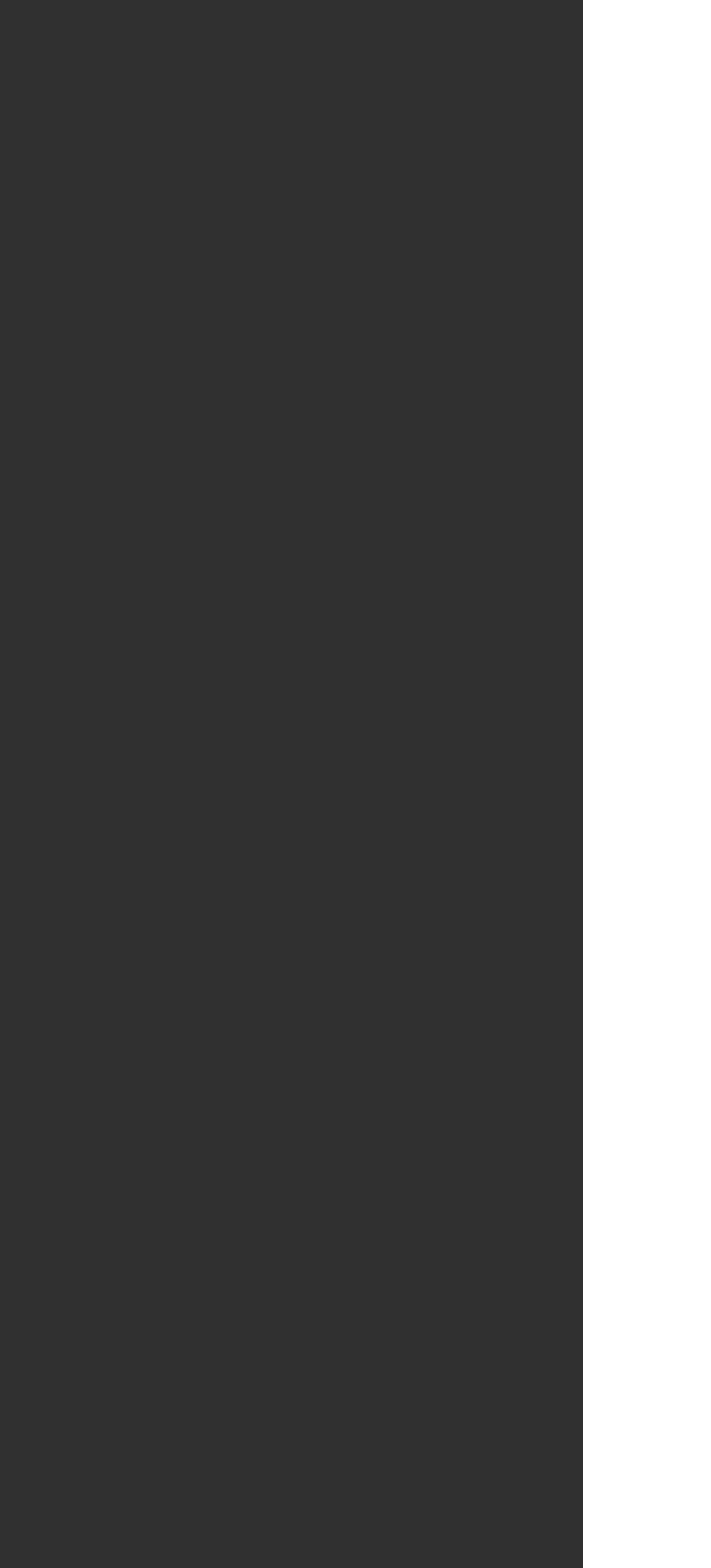Extract the bounding box coordinates for the UI element described as: "616) 570-0439".

[0.064, 0.107, 0.305, 0.129]